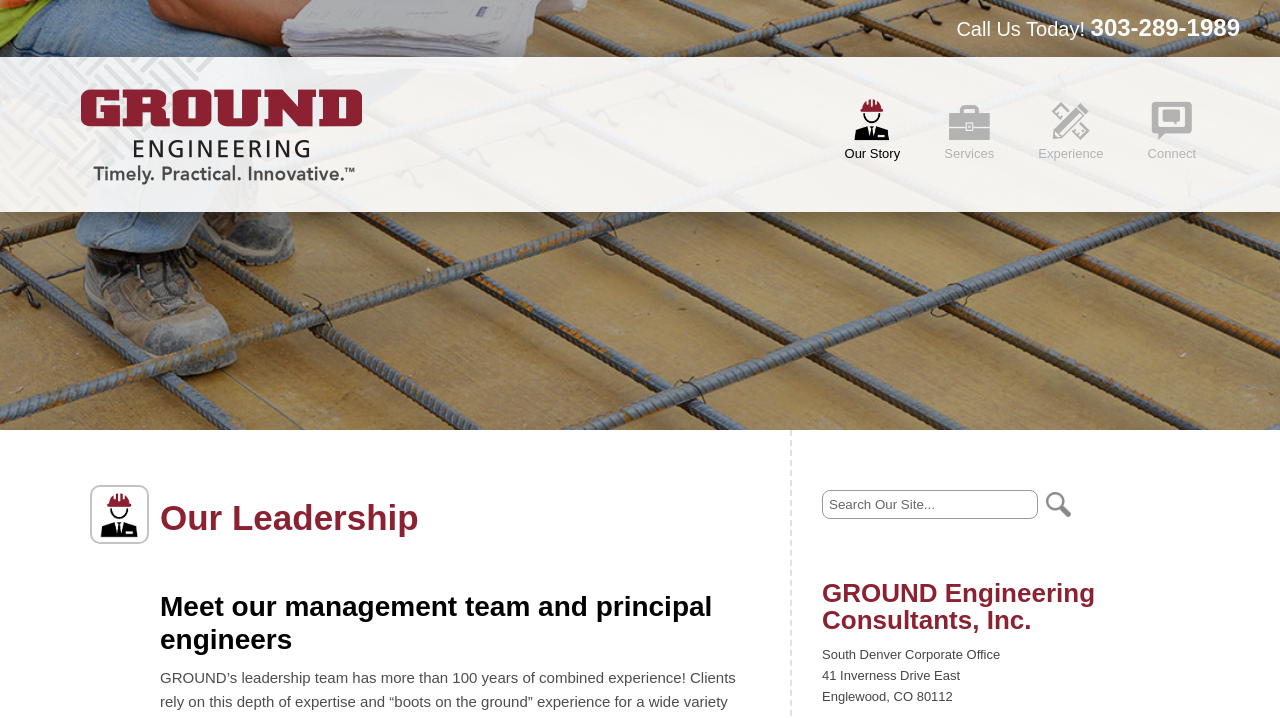Identify the bounding box coordinates of the HTML element based on this description: "name="s" placeholder="Search Our Site..."".

[0.642, 0.682, 0.811, 0.723]